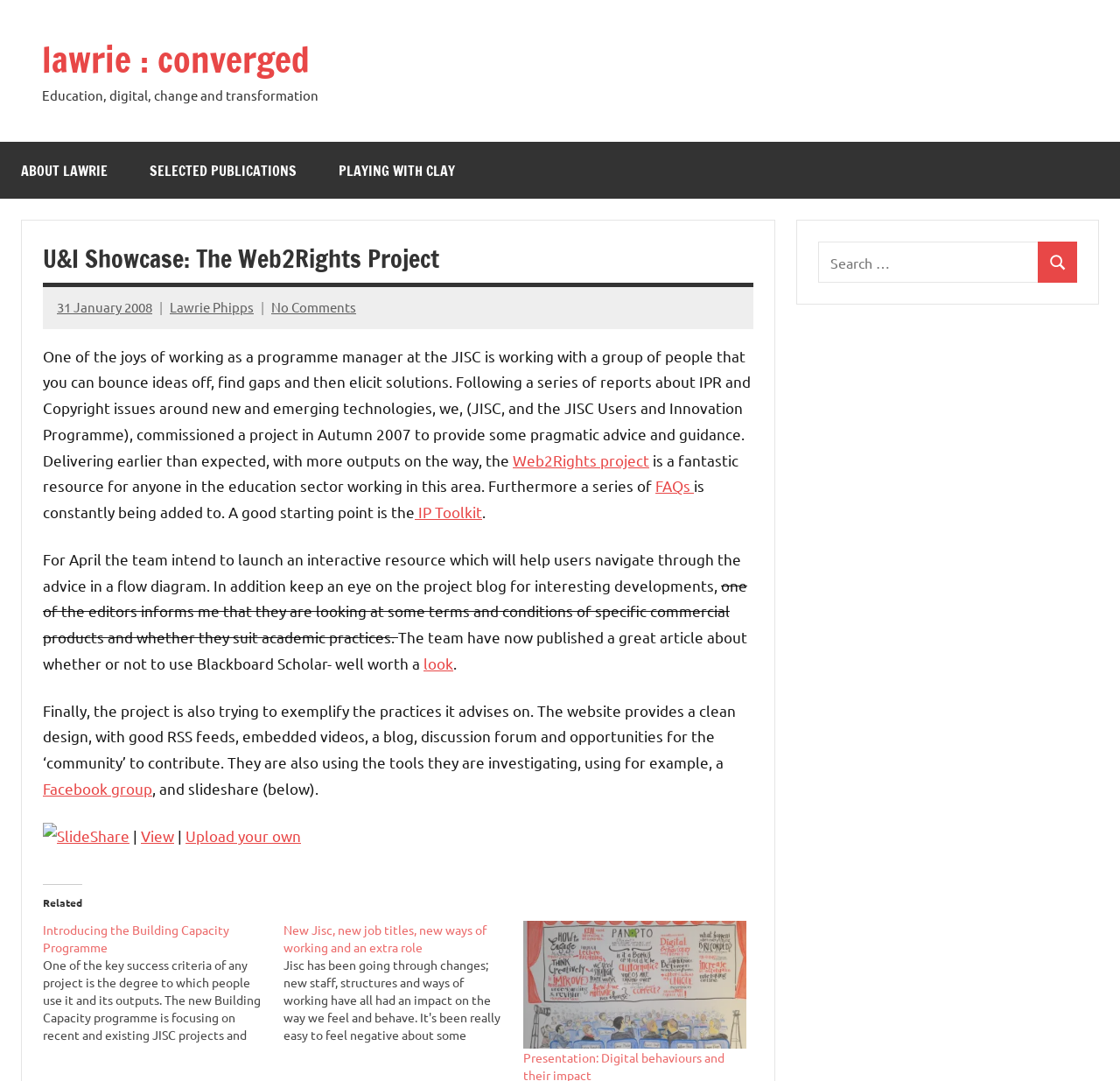Provide a one-word or short-phrase answer to the question:
What type of resource is being developed by the Web2Rights project team?

Interactive resource